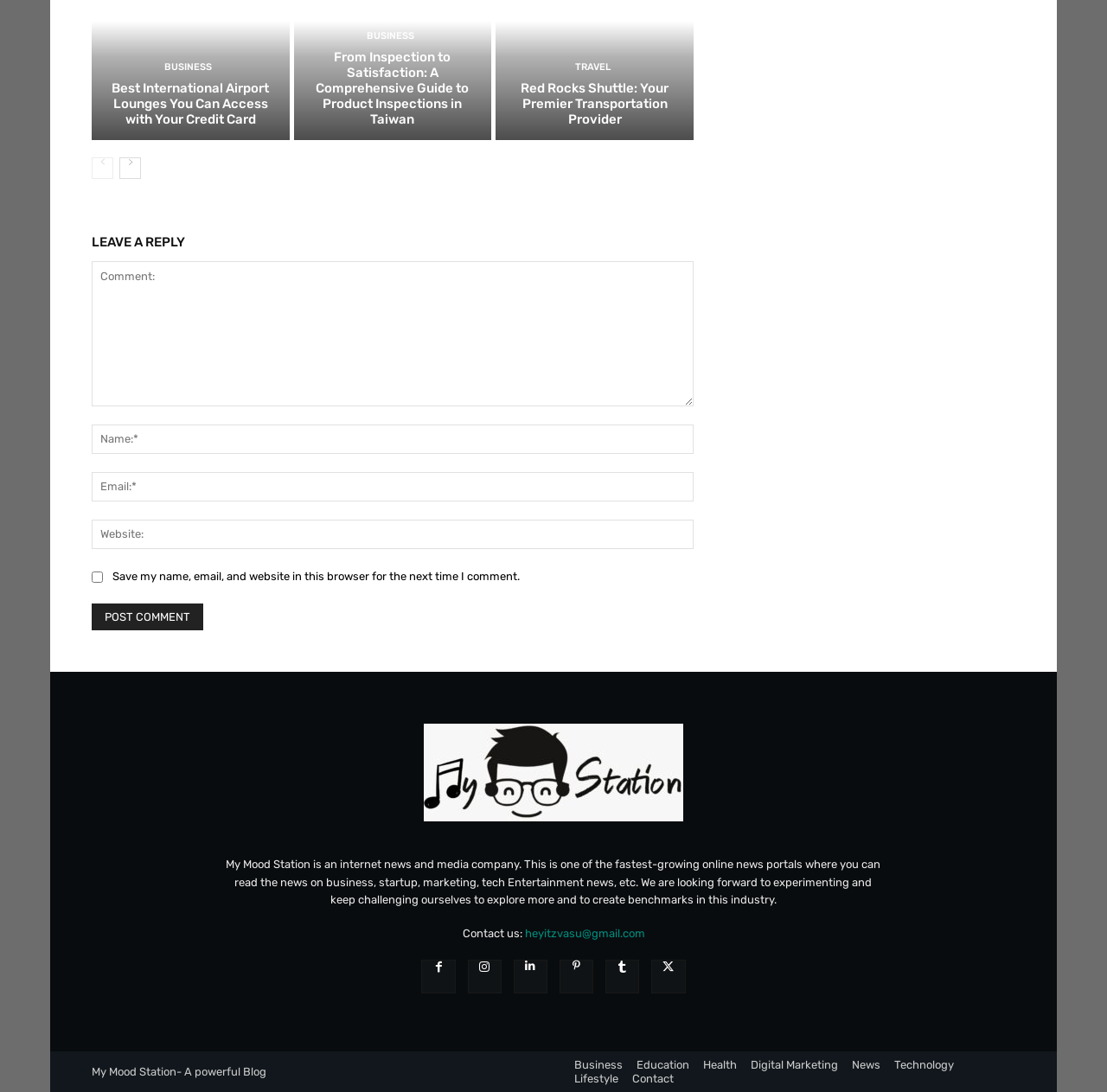What is the purpose of the 'Save my name, email, and website in this browser' checkbox?
Provide a detailed and well-explained answer to the question.

The checkbox is located below the comment form and is labeled 'Save my name, email, and website in this browser for the next time I comment.' This suggests that its purpose is to save the user's information for future comments.